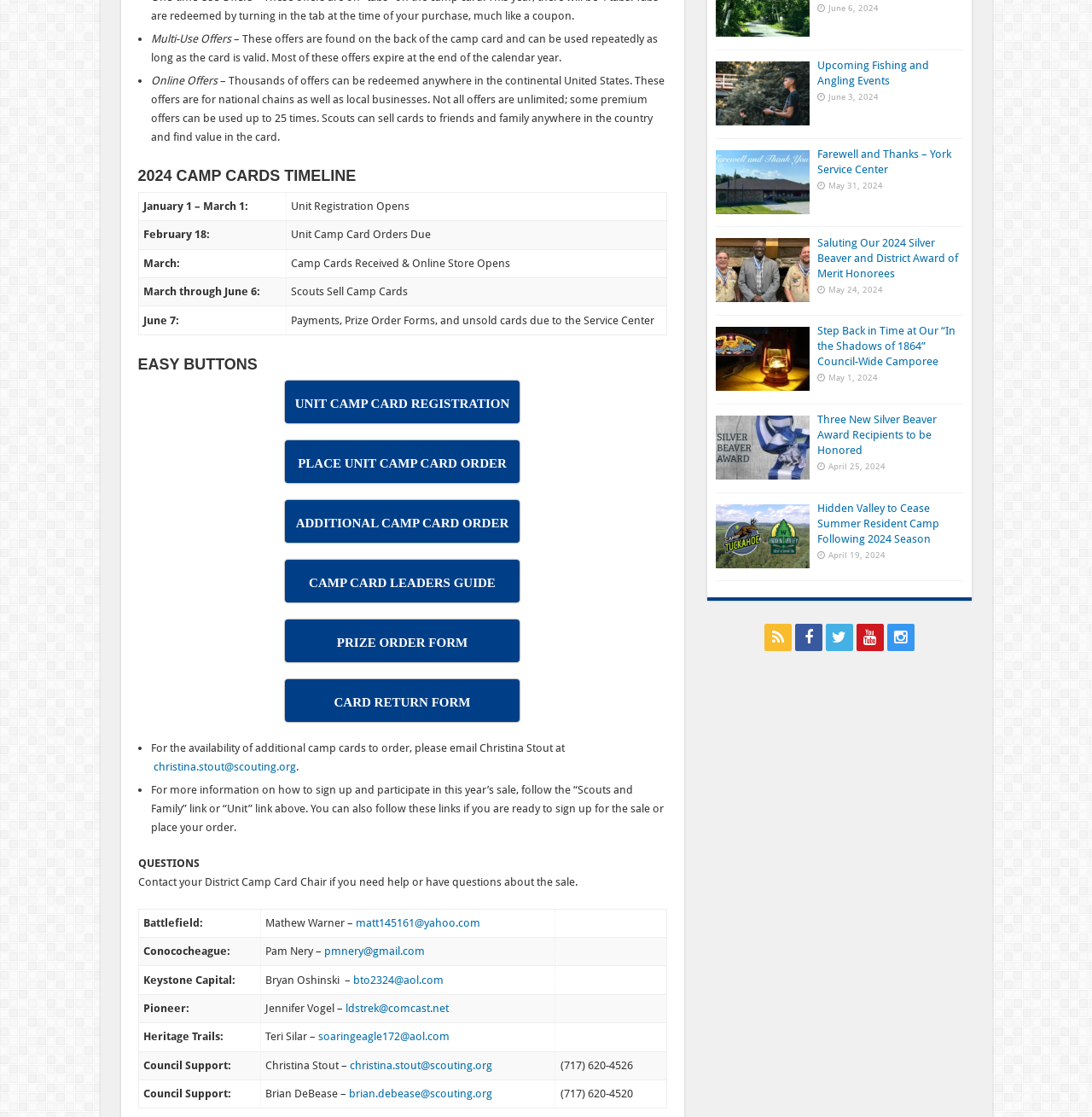Identify the bounding box coordinates for the UI element described by the following text: "CAMP CARD LEADERS GUIDE". Provide the coordinates as four float numbers between 0 and 1, in the format [left, top, right, bottom].

[0.261, 0.501, 0.476, 0.539]